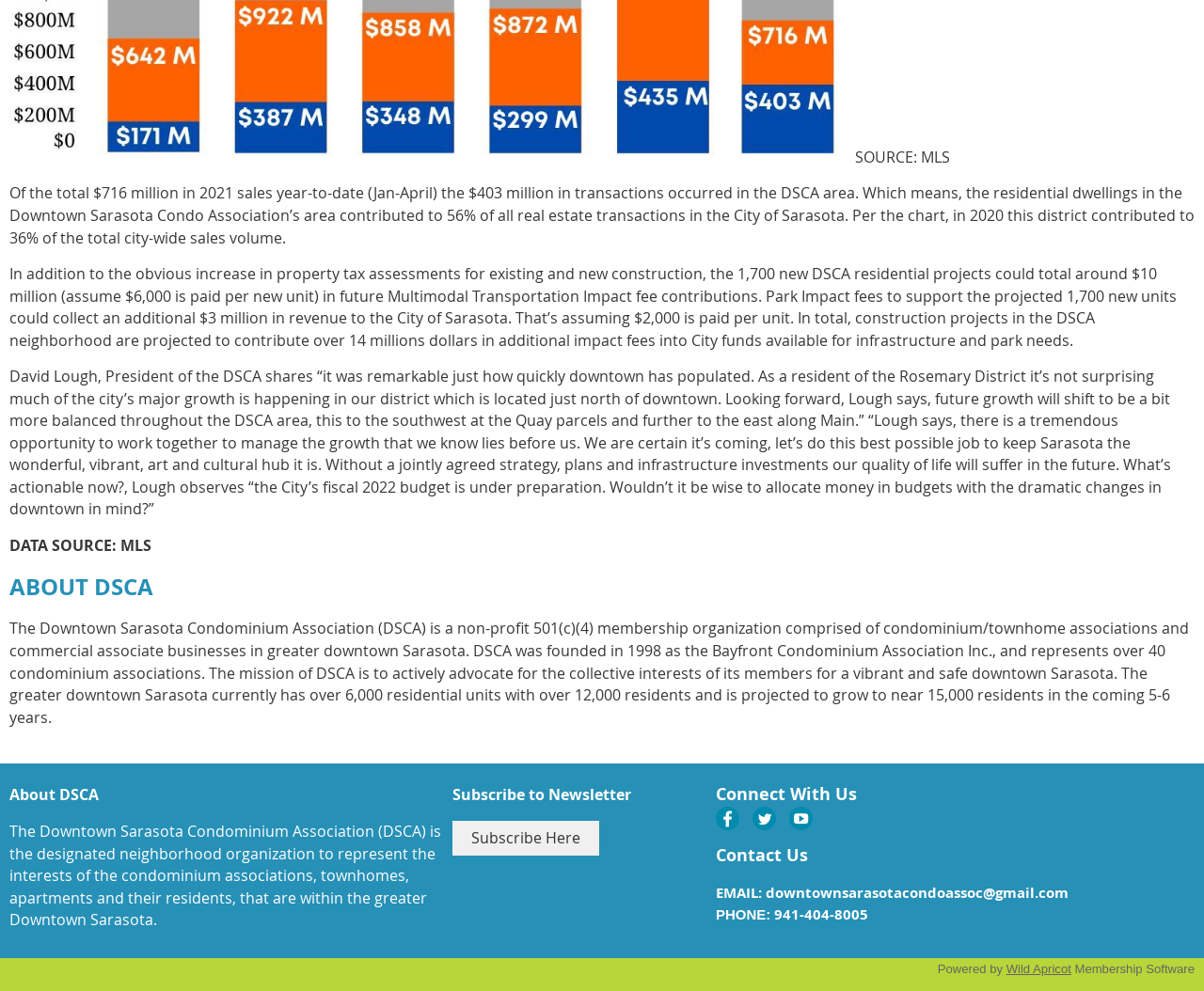Given the description "Wild Apricot", determine the bounding box of the corresponding UI element.

[0.836, 0.971, 0.89, 0.985]